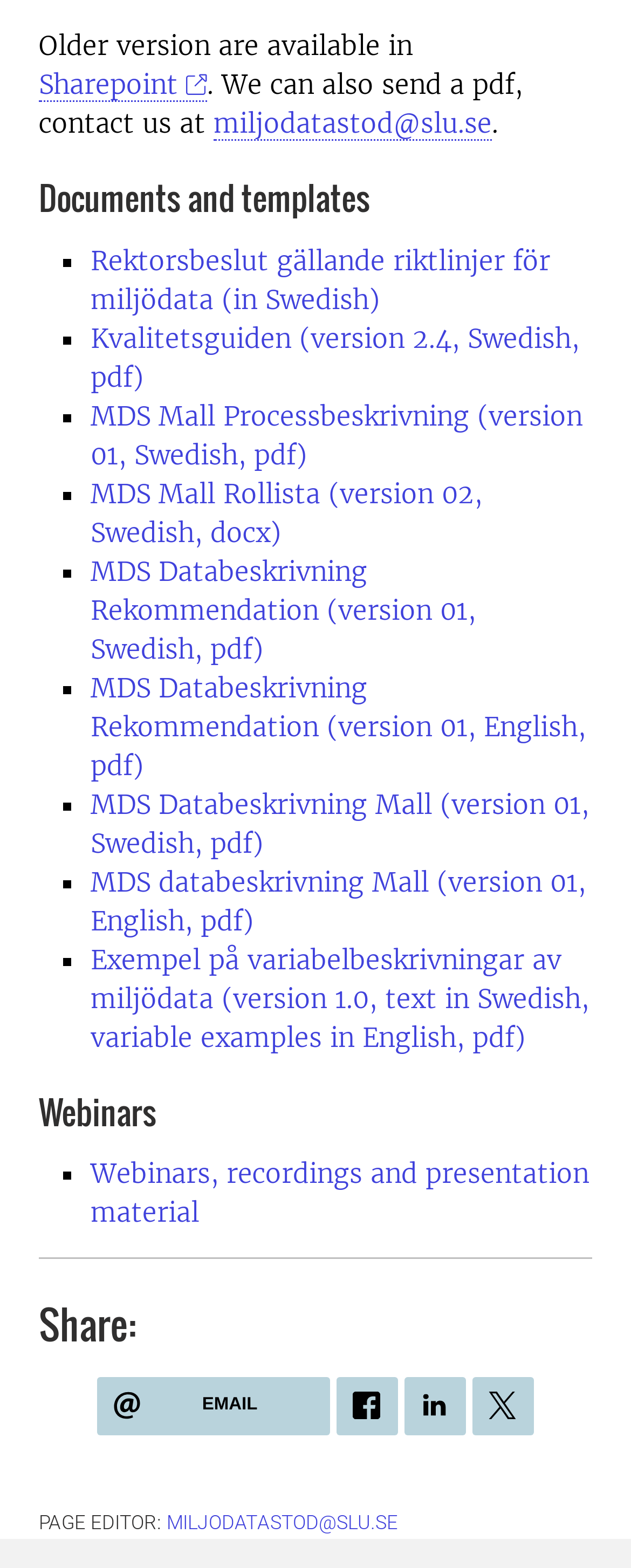Locate the bounding box coordinates of the clickable part needed for the task: "View webinars, recordings and presentation material".

[0.144, 0.738, 0.933, 0.784]